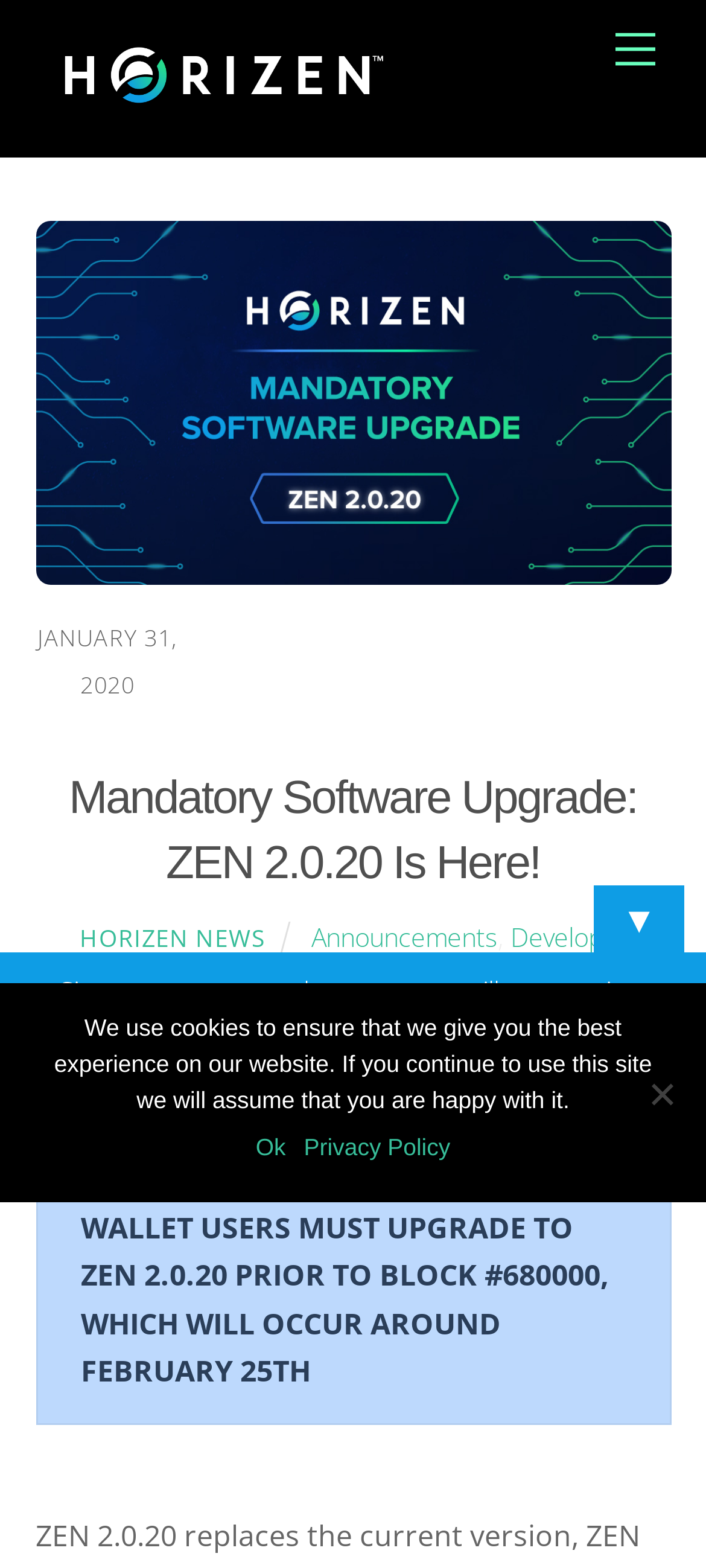Kindly provide the bounding box coordinates of the section you need to click on to fulfill the given instruction: "Subscribe to the newsletter".

[0.405, 0.73, 0.633, 0.753]